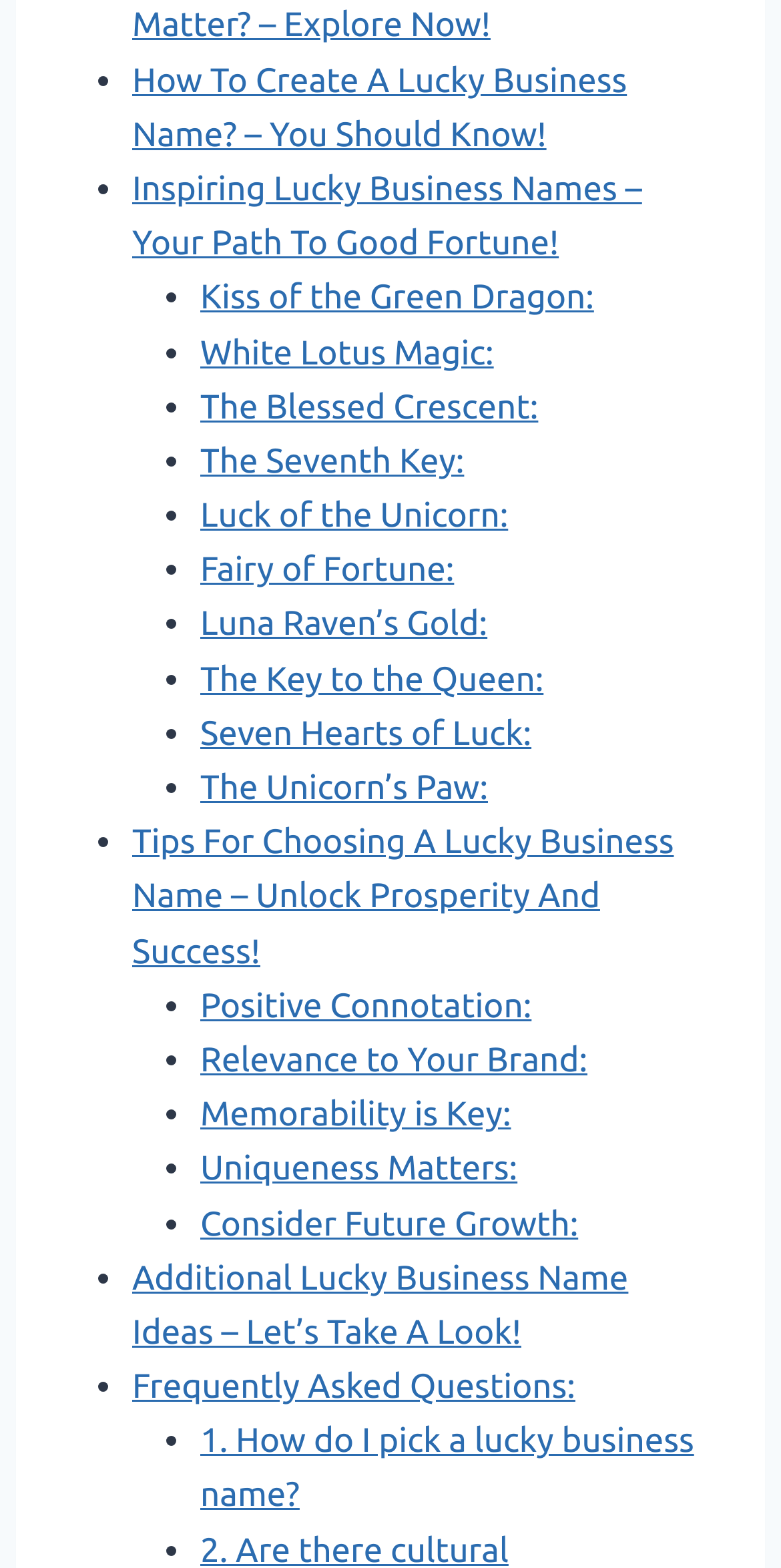Respond to the following question with a brief word or phrase:
Is the webpage providing tips for choosing a lucky business name?

Yes